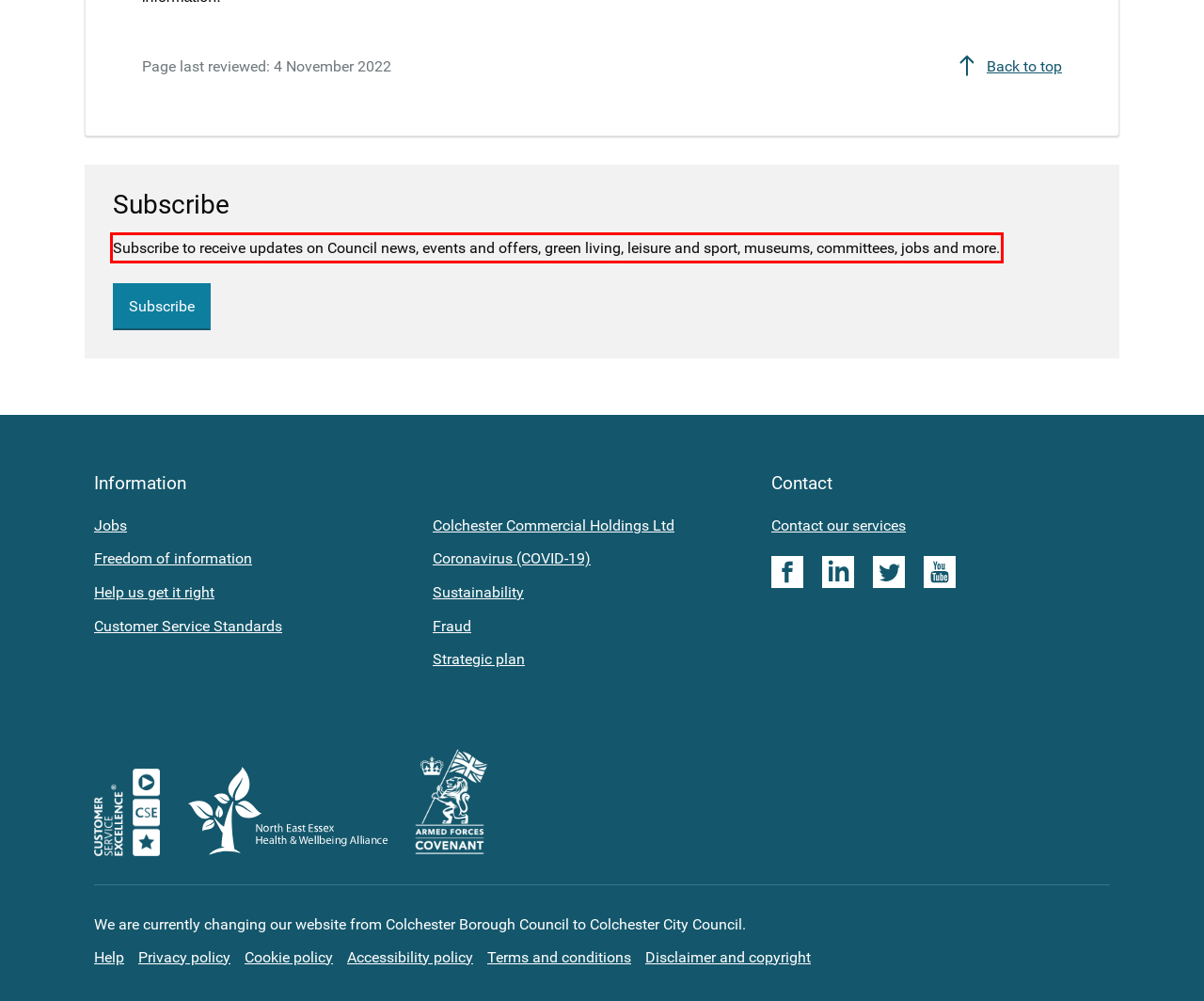You have a webpage screenshot with a red rectangle surrounding a UI element. Extract the text content from within this red bounding box.

Subscribe to receive updates on Council news, events and offers, green living, leisure and sport, museums, committees, jobs and more.